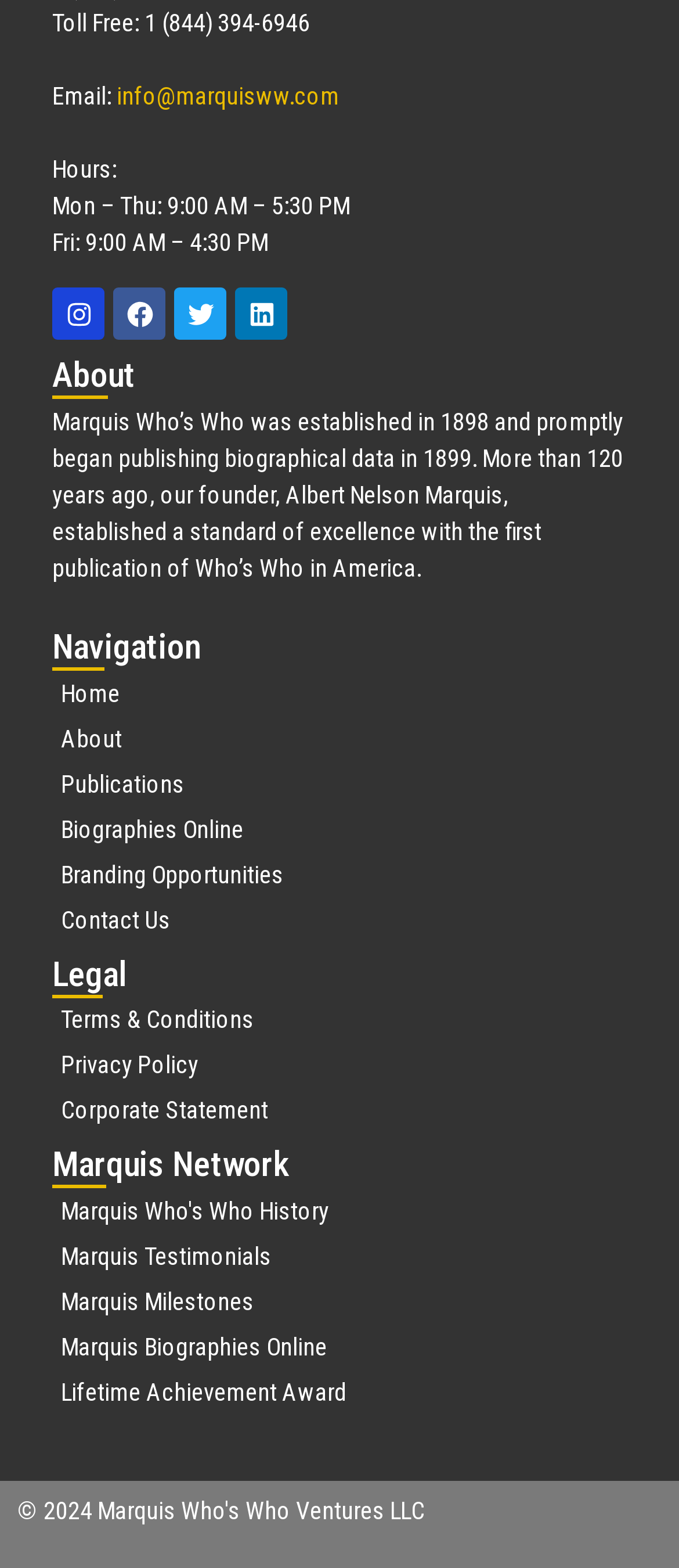Provide your answer in one word or a succinct phrase for the question: 
What are the hours of operation on Fridays?

9:00 AM – 4:30 PM